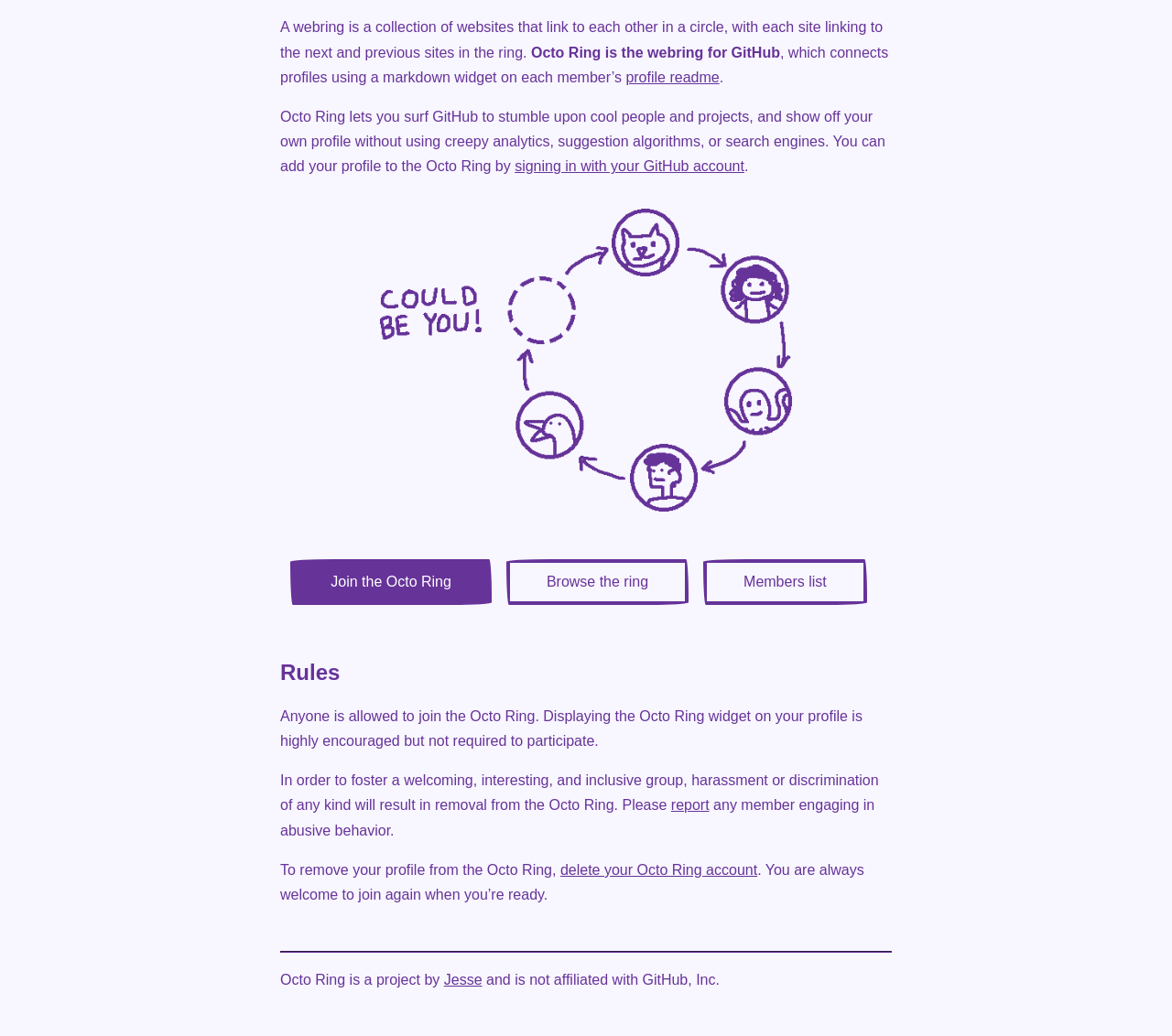Locate the bounding box of the UI element described by: "Members list" in the given webpage screenshot.

[0.6, 0.54, 0.74, 0.584]